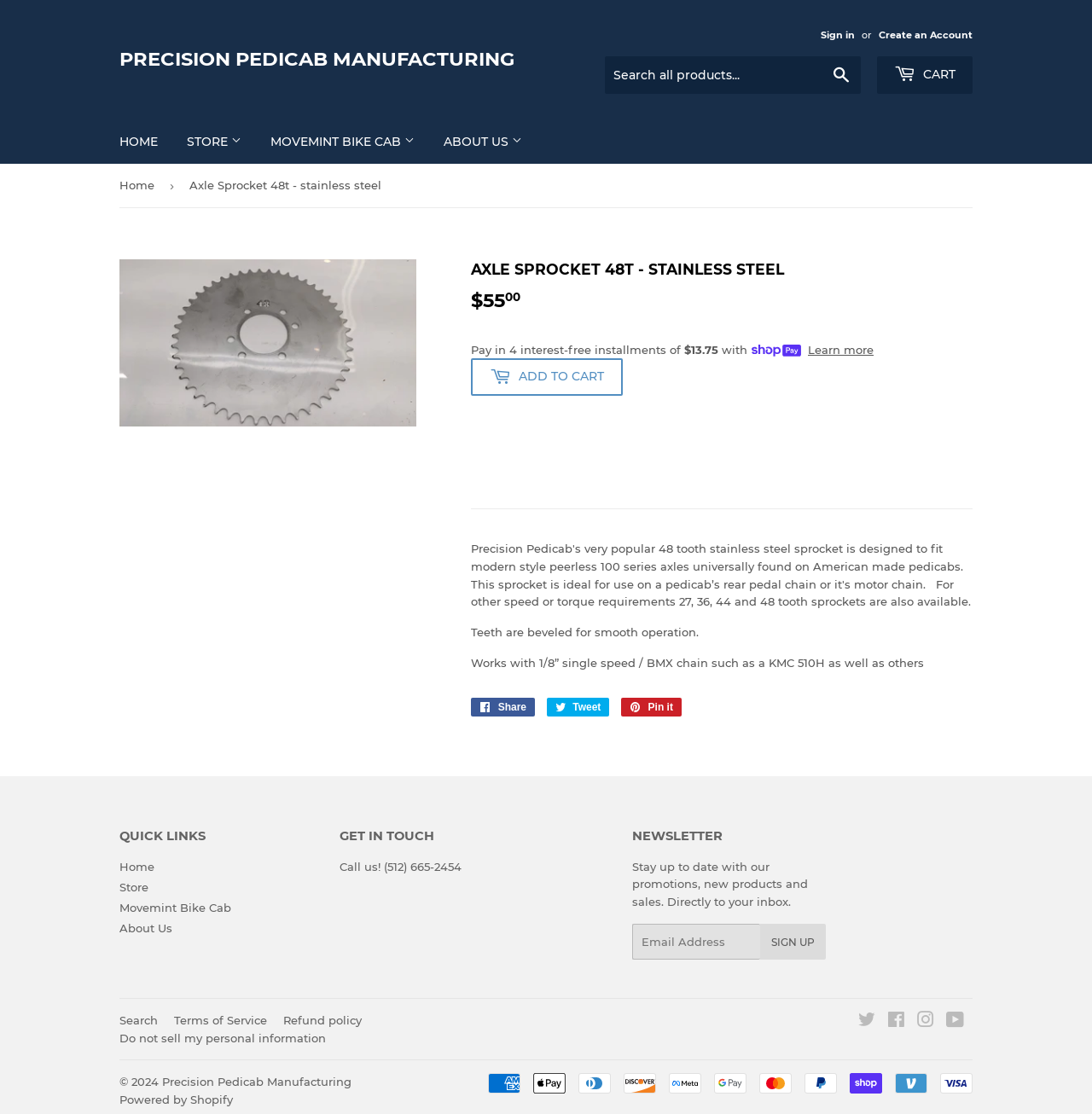Please locate the bounding box coordinates of the element that should be clicked to achieve the given instruction: "Add to cart".

[0.431, 0.322, 0.57, 0.356]